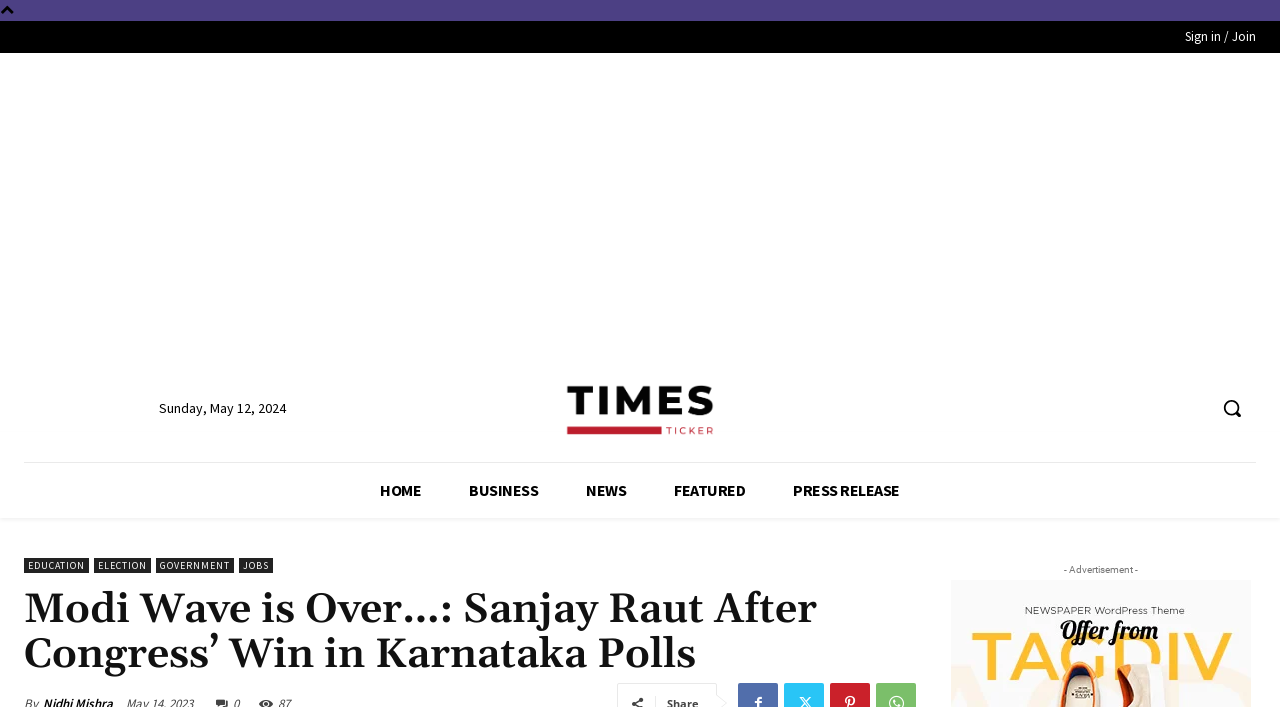Find the headline of the webpage and generate its text content.

Modi Wave is Over…: Sanjay Raut After Congress’ Win in Karnataka Polls